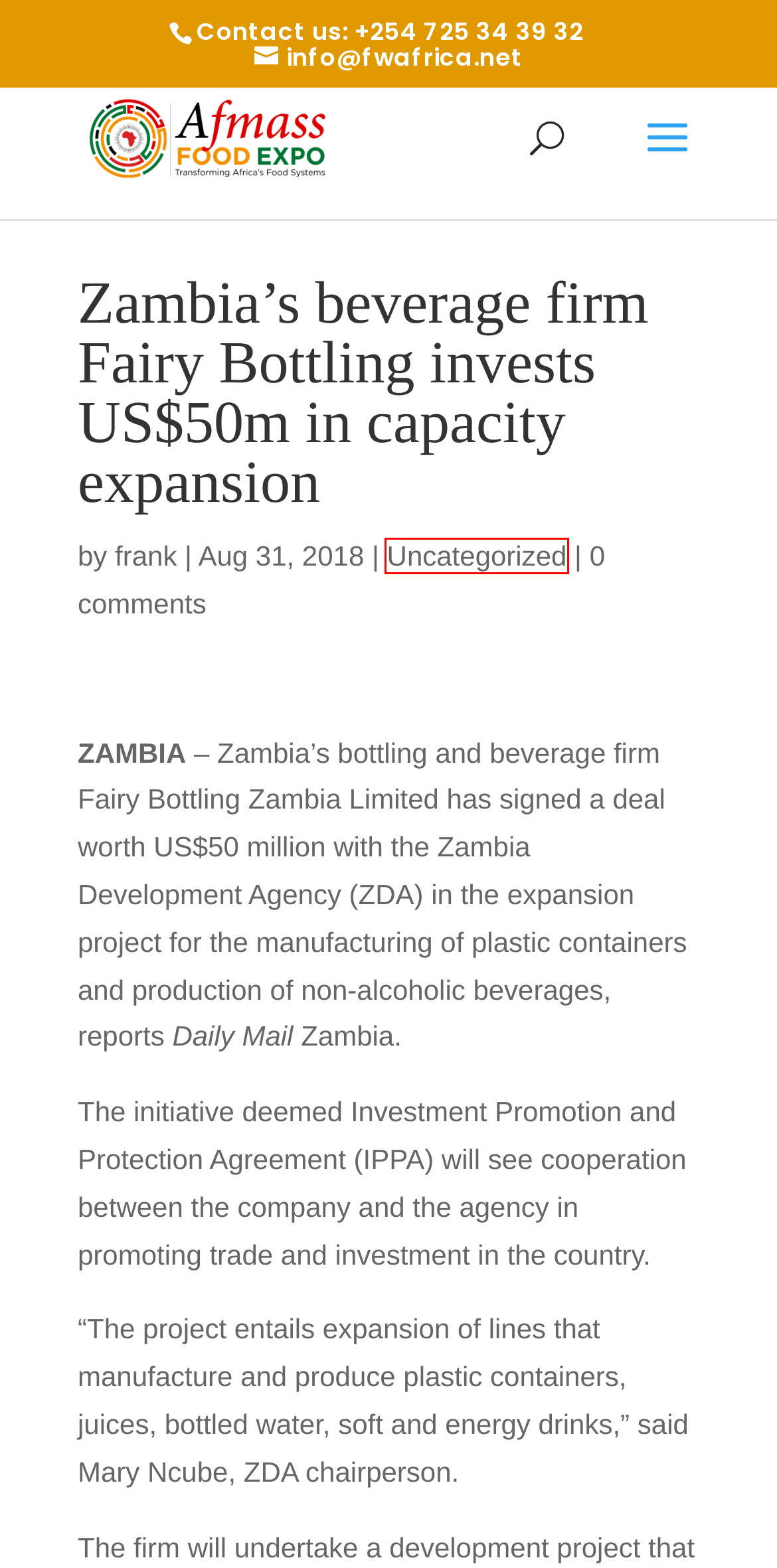Take a look at the provided webpage screenshot featuring a red bounding box around an element. Select the most appropriate webpage description for the page that loads after clicking on the element inside the red bounding box. Here are the candidates:
A. AFMASS Uganda Food Expo | Uganda & Great Lakes Region's Biggest Food Industry Trade Show
B. AFMASS Food Expo Southern Africa | No.1 Food Industry Trade Show in Zambia
C. AFMASS Food Expos | Biggest Food Industry Trade Shows in Africa
D. Food Business Africa Magazine
E. frank | AFMASS Food Expos
F. AFMASS Food Expo | Eastern Africa's Biggest Food Industry Trade Show
G. Uncategorized | AFMASS Food Expos
H. AFMASS Nigeria Food Expo | Biggest Food Industry Trade Show in Nigeria

G